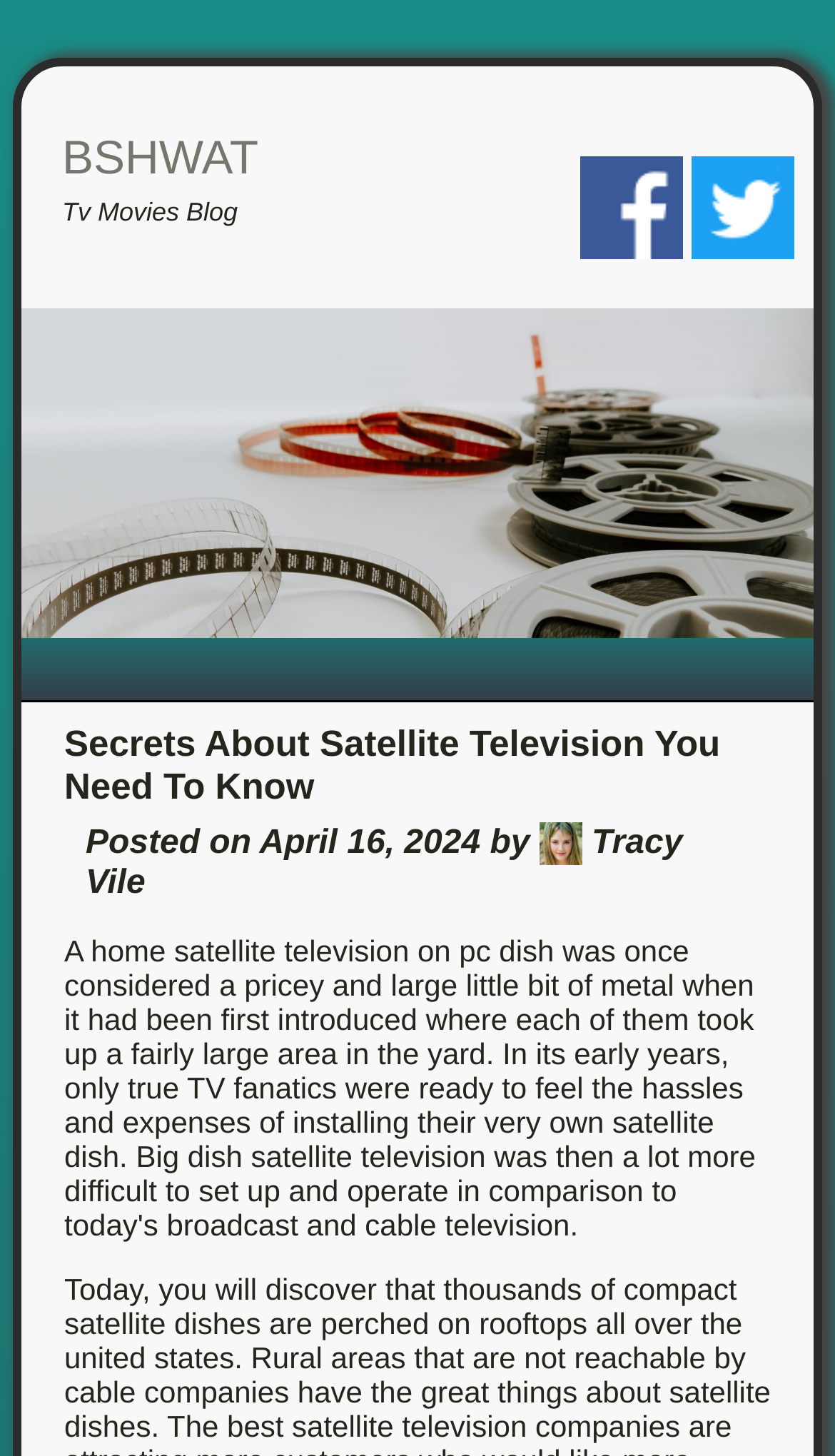Based on the image, provide a detailed and complete answer to the question: 
What is the website's social media presence?

I found the social media presence by looking at the images located at the top of the webpage, which are icons of Facebook and Twitter.